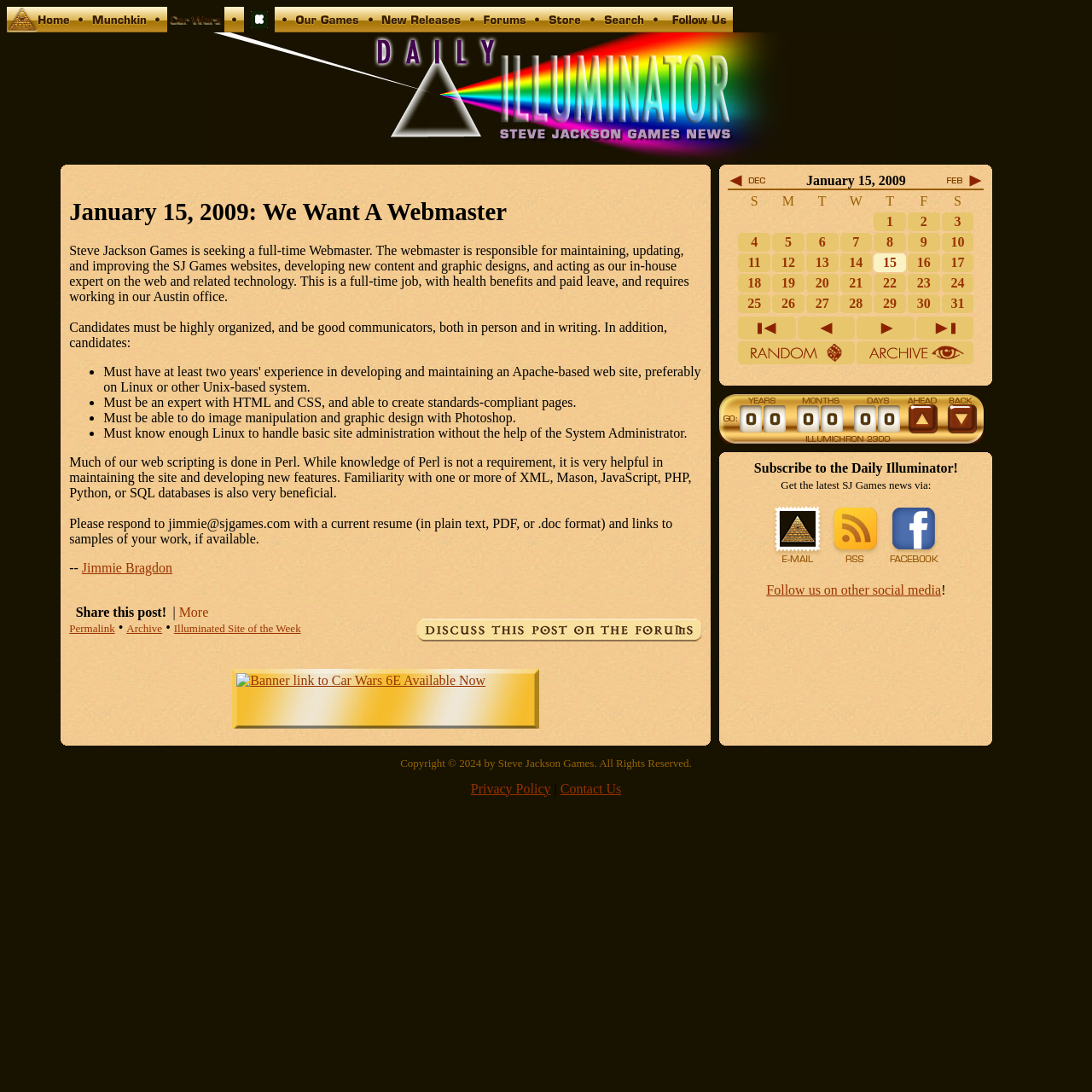Generate an in-depth caption that captures all aspects of the webpage.

The webpage is a blog post titled "Daily Illuminator: We Want A Webmaster" from Steve Jackson Games. At the top of the page, there is a navigation menu with 11 links, including "Home", "Munchkin", "Car Wars", "Kickstarter", "Our Games", "New Releases", "Forums", "Store", "Search", and "Contact Us". Each link has a corresponding image.

Below the navigation menu, there is a main content area with a heading that reads "January 15, 2009: We Want A Webmaster". The content is a job posting for a full-time webmaster position at Steve Jackson Games. The job description outlines the responsibilities and requirements for the position, including experience with Apache-based websites, HTML, CSS, Photoshop, and Linux.

The job posting is divided into sections with bullet points listing the necessary skills and qualifications. There are also links to respond to the job posting and to discuss it on the forums. Additionally, there are links to share the post and to view more information.

To the right of the main content area, there is a sidebar with a calendar for January 2009, allowing users to navigate to previous or next months. There is also a section with links to subscribe to the Daily Illuminator via email, RSS, Facebook, and other social media platforms.

At the bottom of the page, there is a table with a schedule for the week, with columns for Sunday to Saturday.